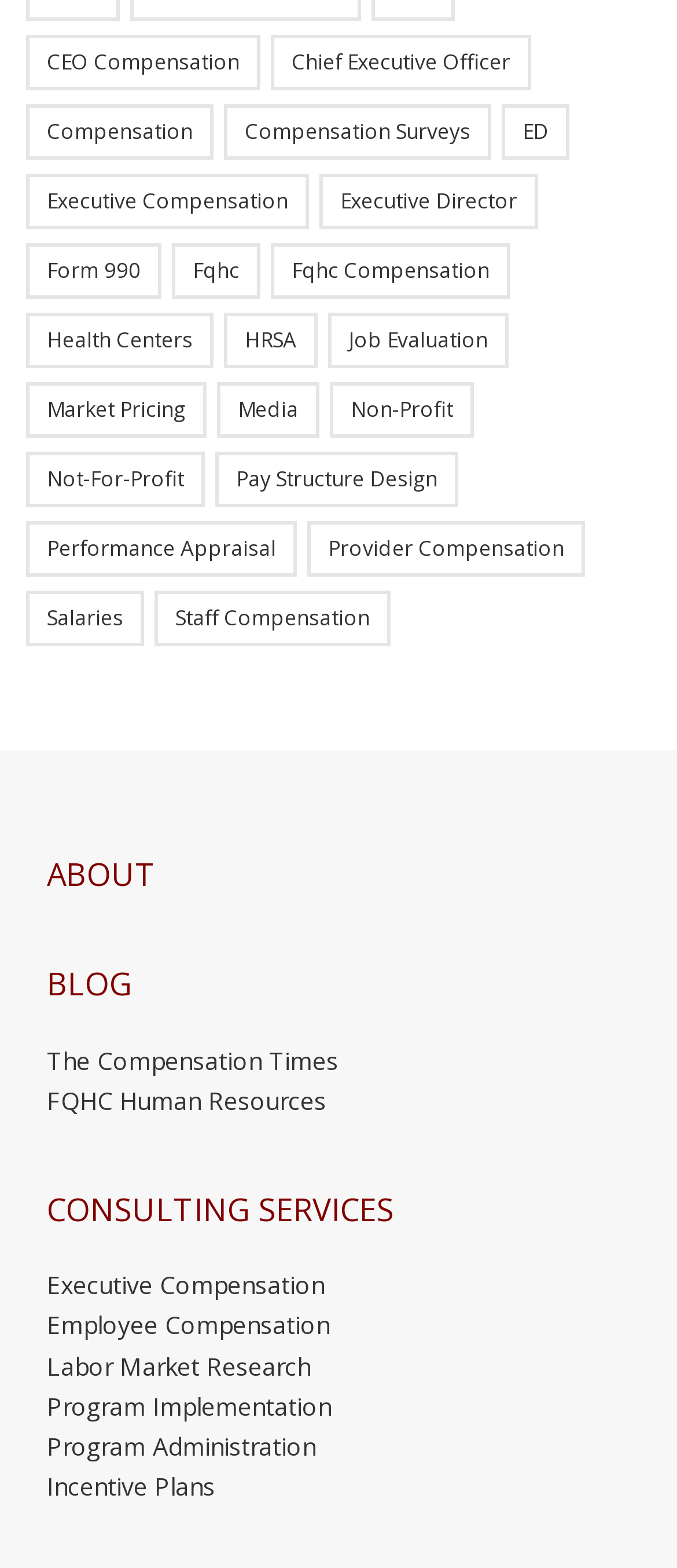Determine the bounding box coordinates for the area that should be clicked to carry out the following instruction: "Explore The Compensation Times".

[0.069, 0.663, 0.931, 0.689]